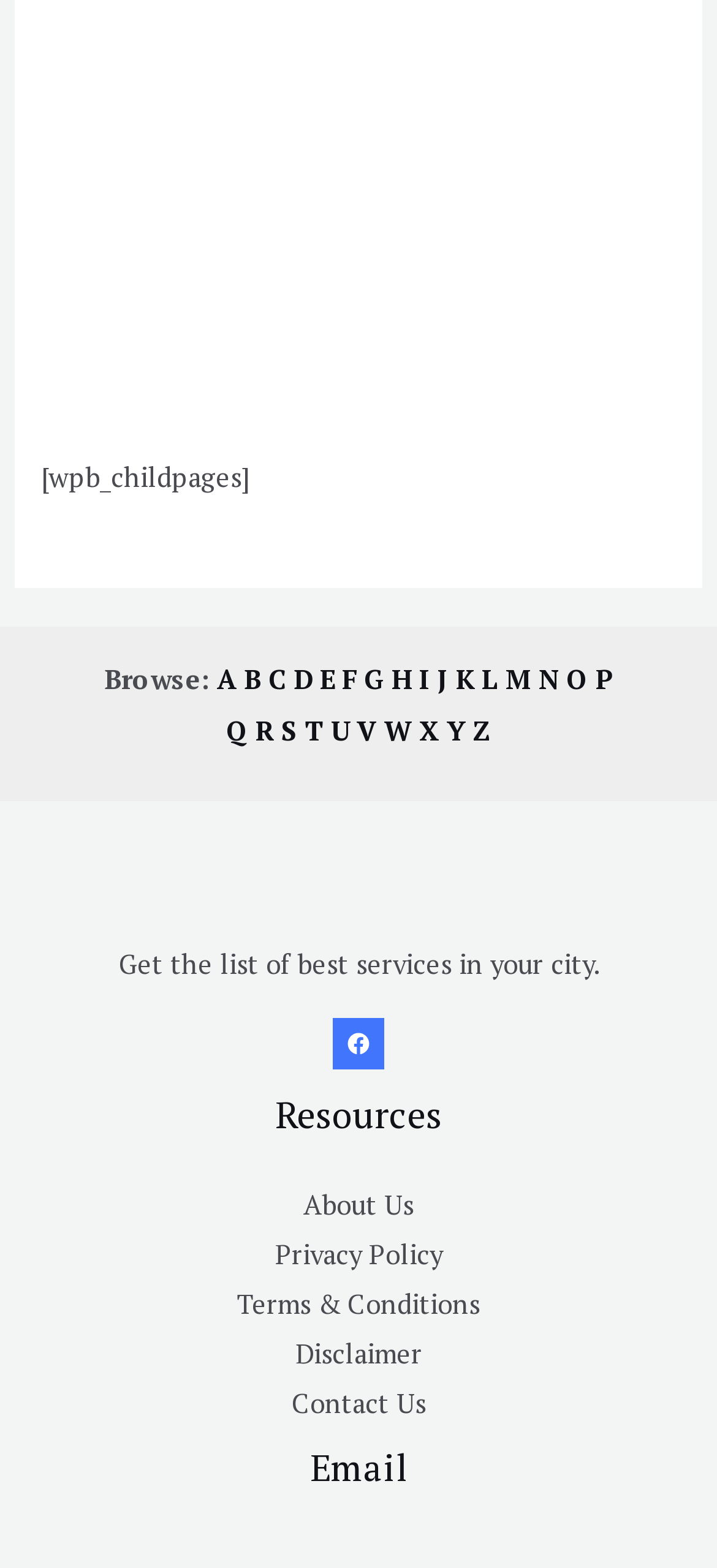Mark the bounding box of the element that matches the following description: "Terms & Conditions".

[0.331, 0.82, 0.669, 0.843]